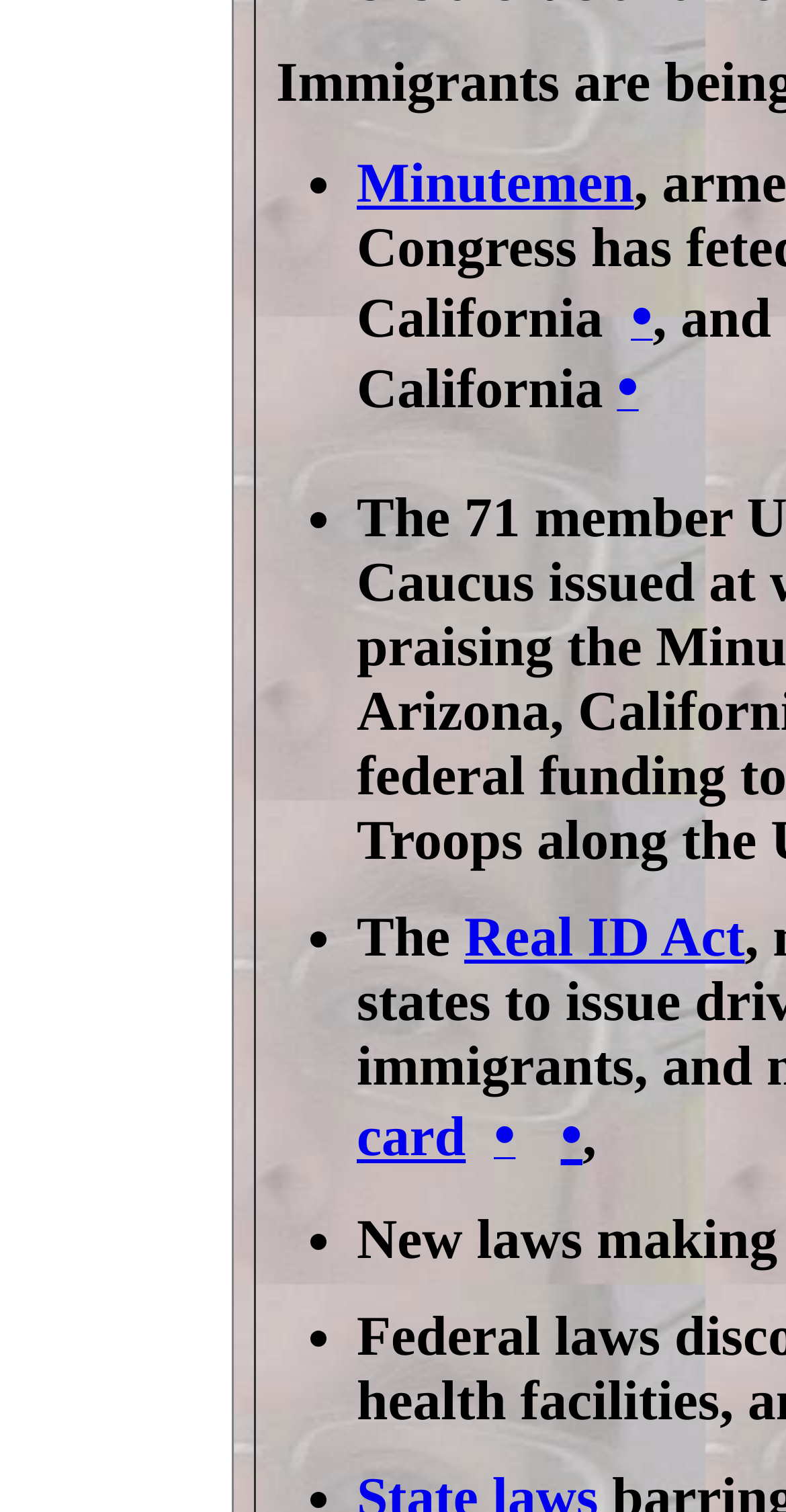Identify the bounding box for the described UI element. Provide the coordinates in (top-left x, top-left y, bottom-right x, bottom-right y) format with values ranging from 0 to 1: Real ID Act

[0.591, 0.6, 0.947, 0.641]